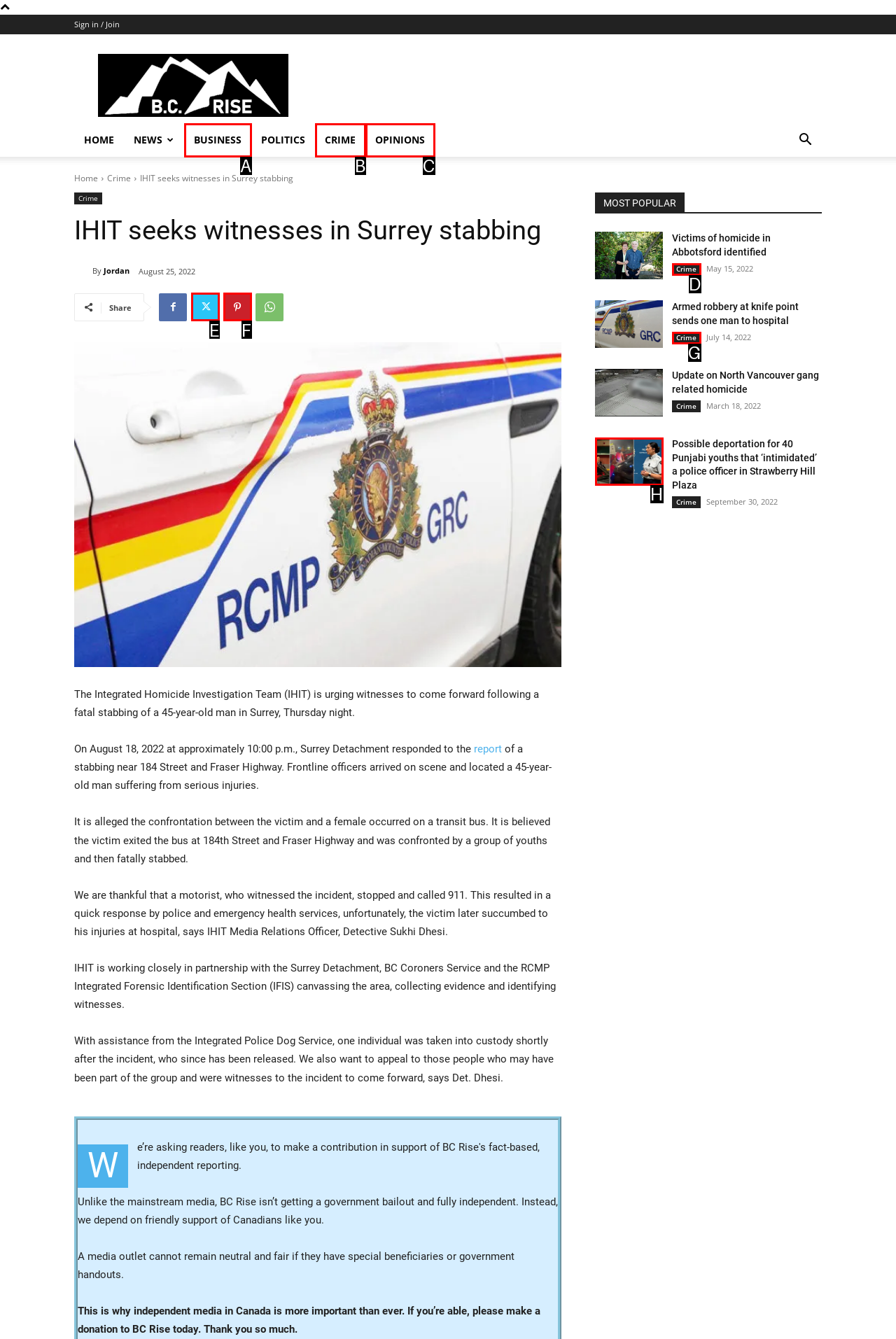Match the element description: Twitter to the correct HTML element. Answer with the letter of the selected option.

E